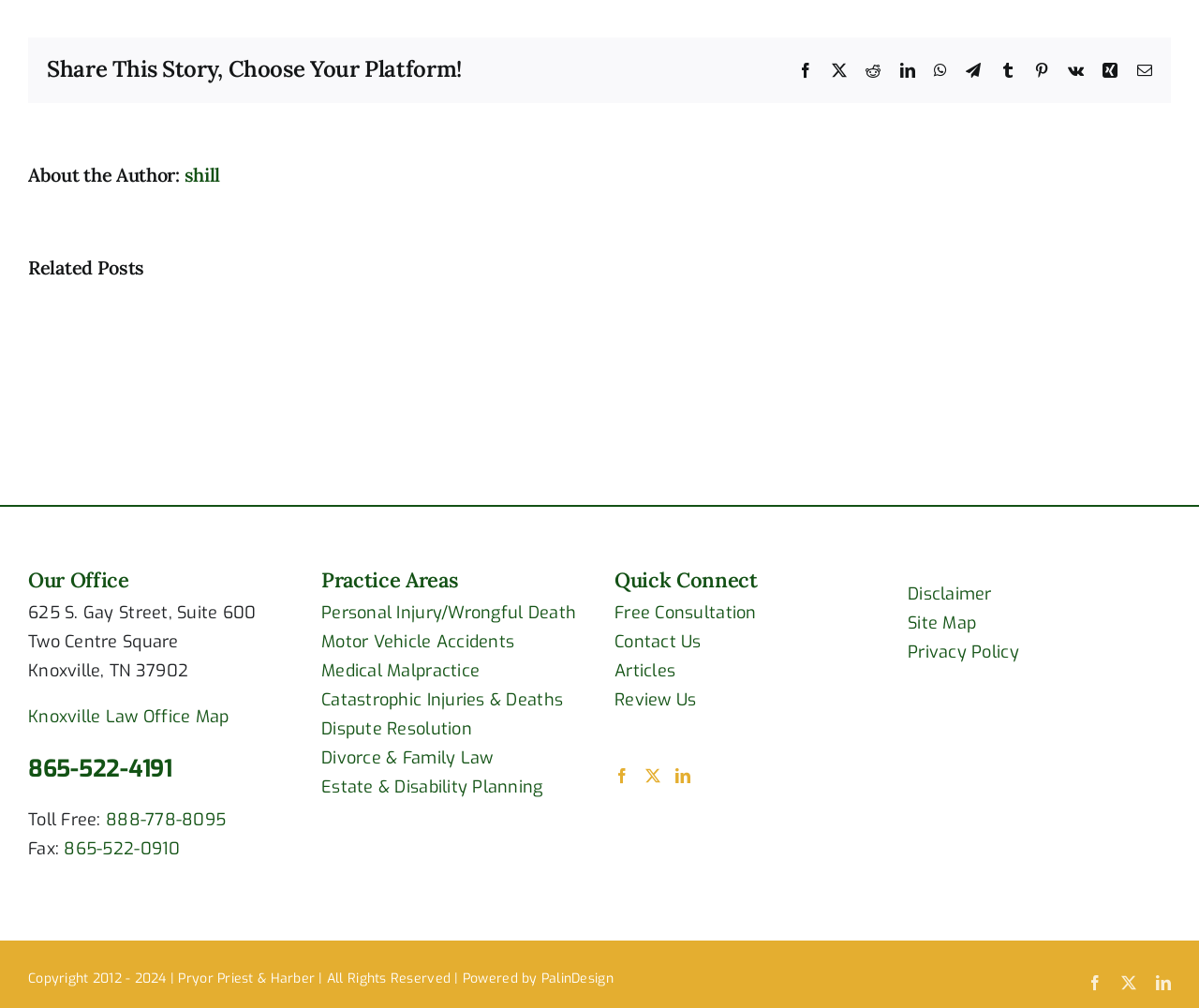Determine the bounding box of the UI component based on this description: "Articles". The bounding box coordinates should be four float values between 0 and 1, i.e., [left, top, right, bottom].

[0.512, 0.654, 0.563, 0.676]